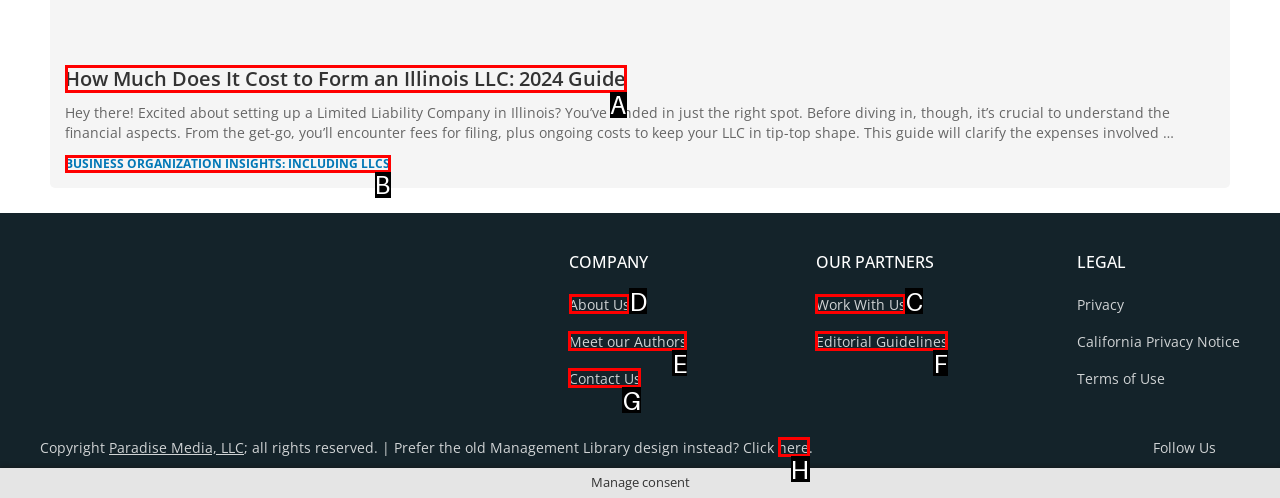Given the task: Visit the about us page, tell me which HTML element to click on.
Answer with the letter of the correct option from the given choices.

D